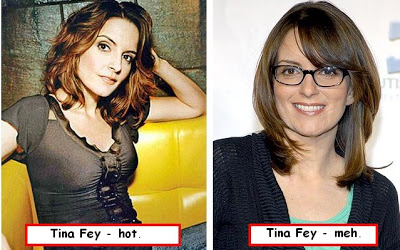What is the theme of the image?
Please analyze the image and answer the question with as much detail as possible.

The image is part of a broader commentary on dating apps and the subjective nature of physical appeal, highlighting the humorous societal perceptions of attractiveness, as exemplified in the meme culture surrounding such assessments.